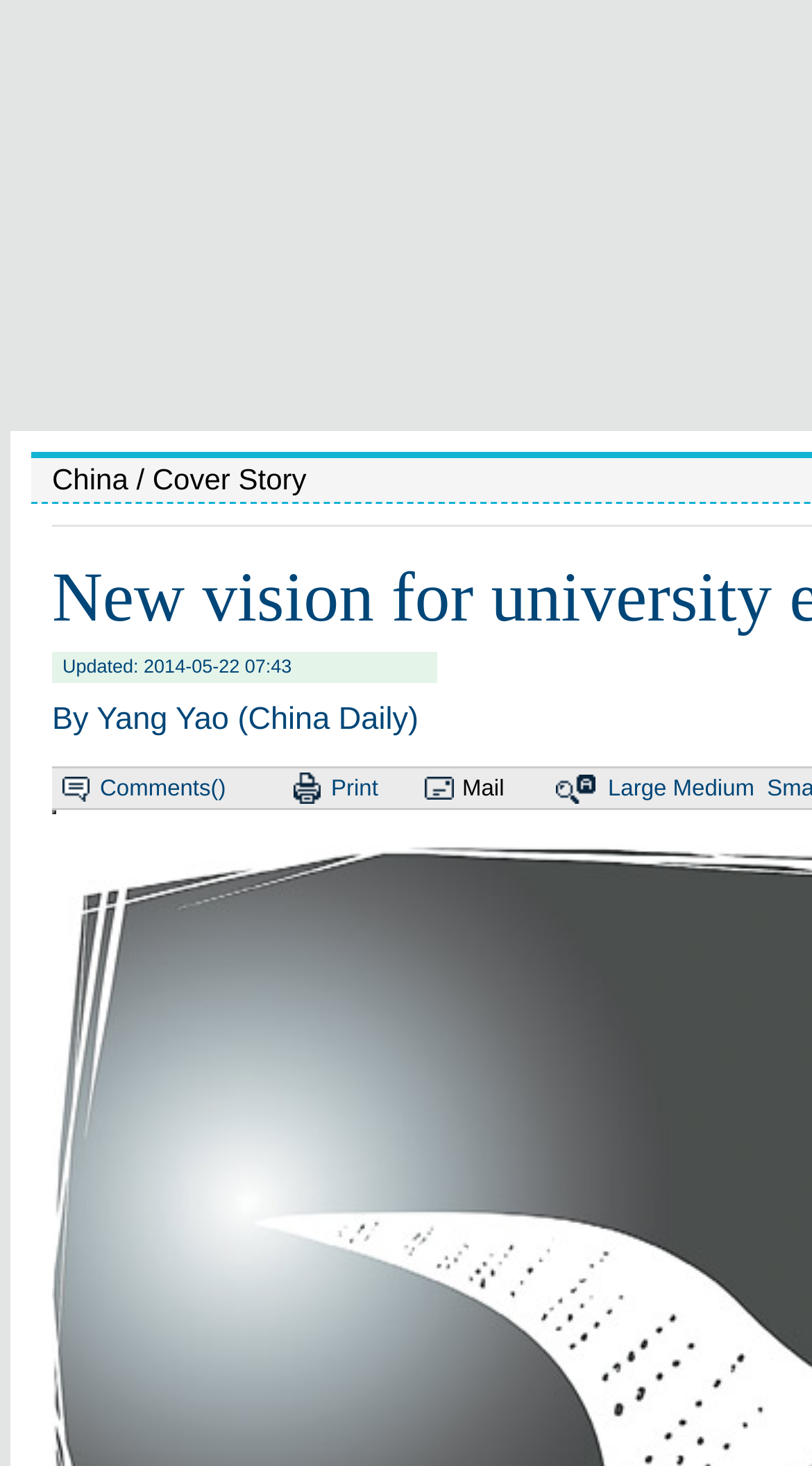What is the country mentioned in the webpage?
Answer the question with as much detail as you can, using the image as a reference.

The webpage mentions 'China' in the static text element at the top, indicating that the content is related to China.